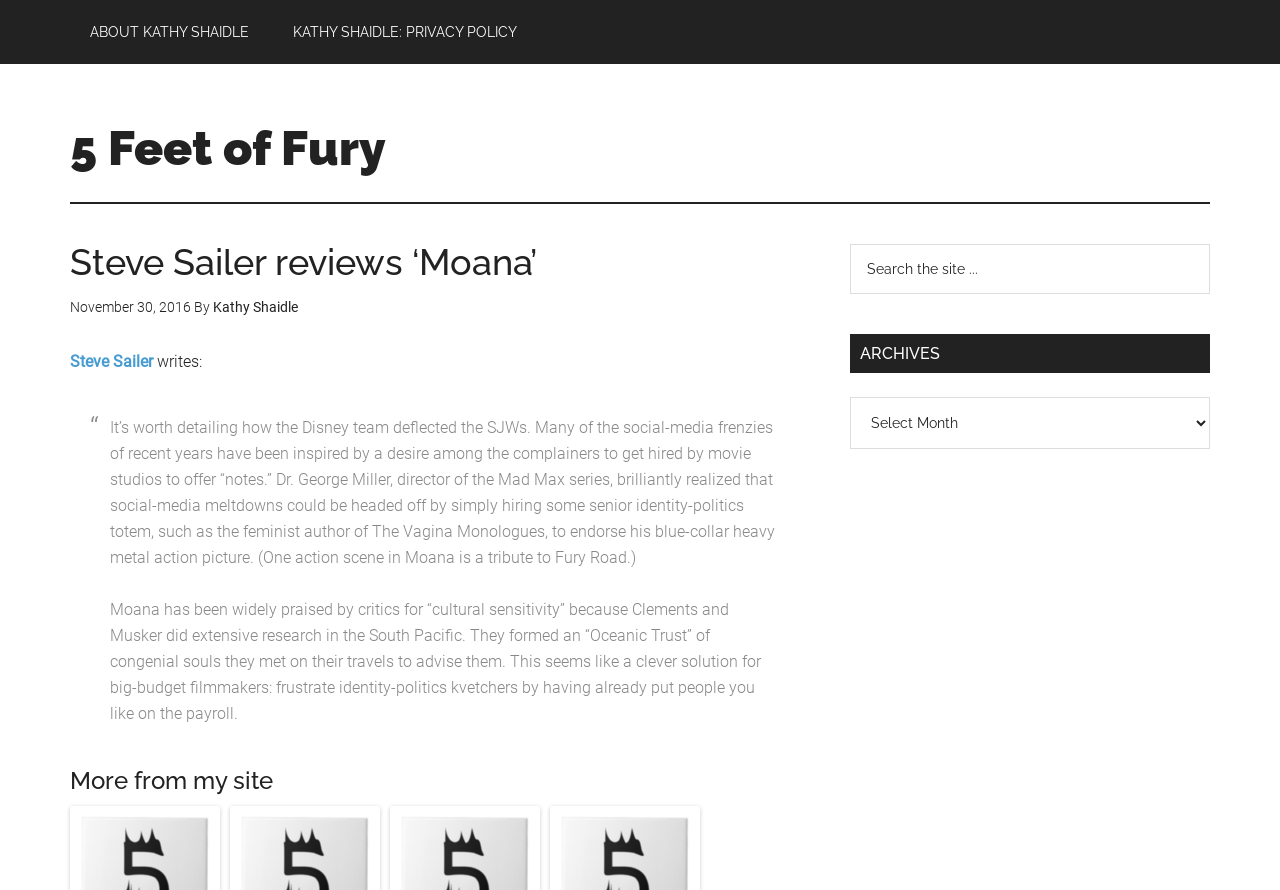Given the description "關於 gslin", determine the bounding box of the corresponding UI element.

None